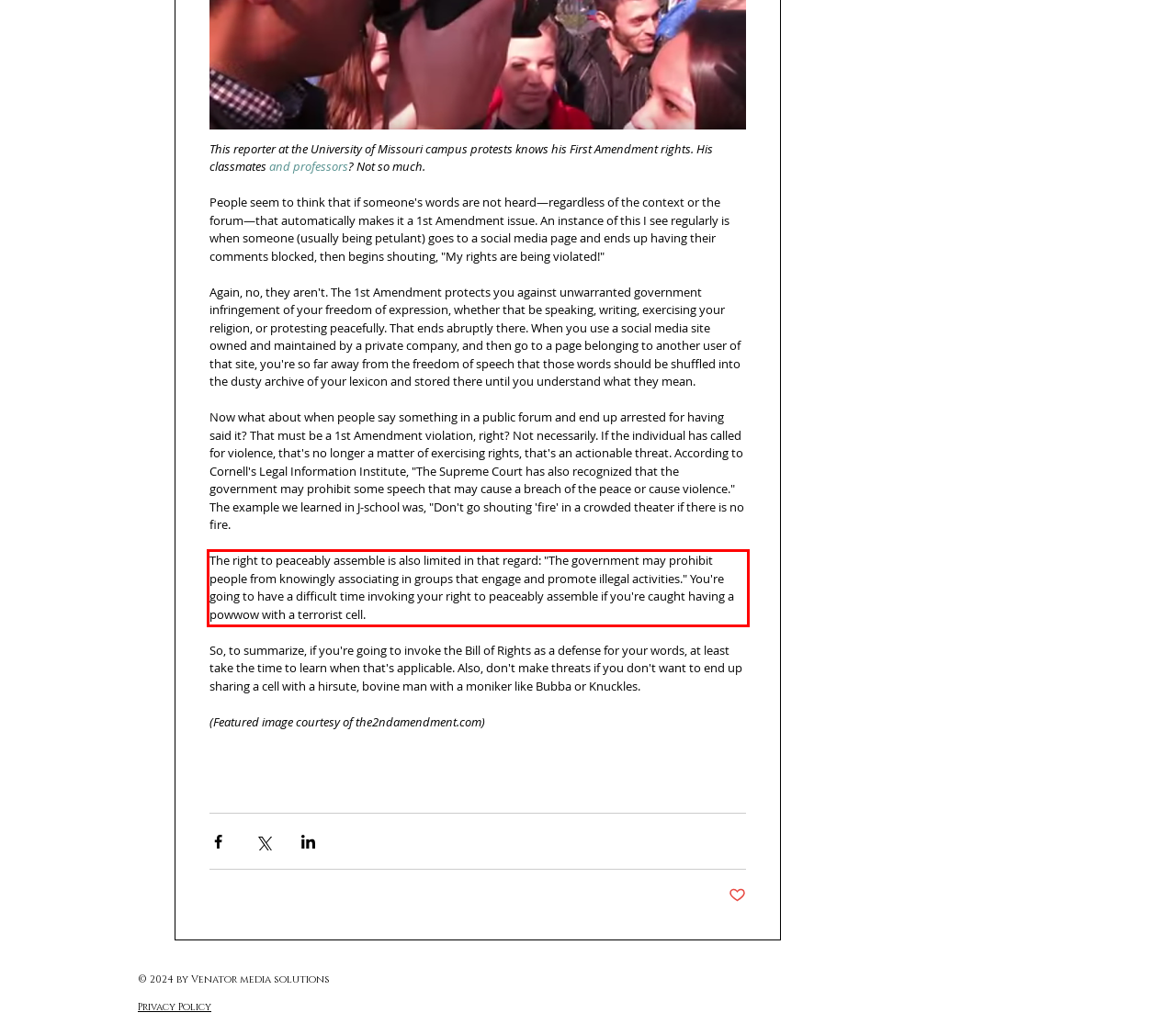Within the screenshot of a webpage, identify the red bounding box and perform OCR to capture the text content it contains.

The right to peaceably assemble is also limited in that regard: "The government may prohibit people from knowingly associating in groups that engage and promote illegal activities." You're going to have a difficult time invoking your right to peaceably assemble if you're caught having a powwow with a terrorist cell.